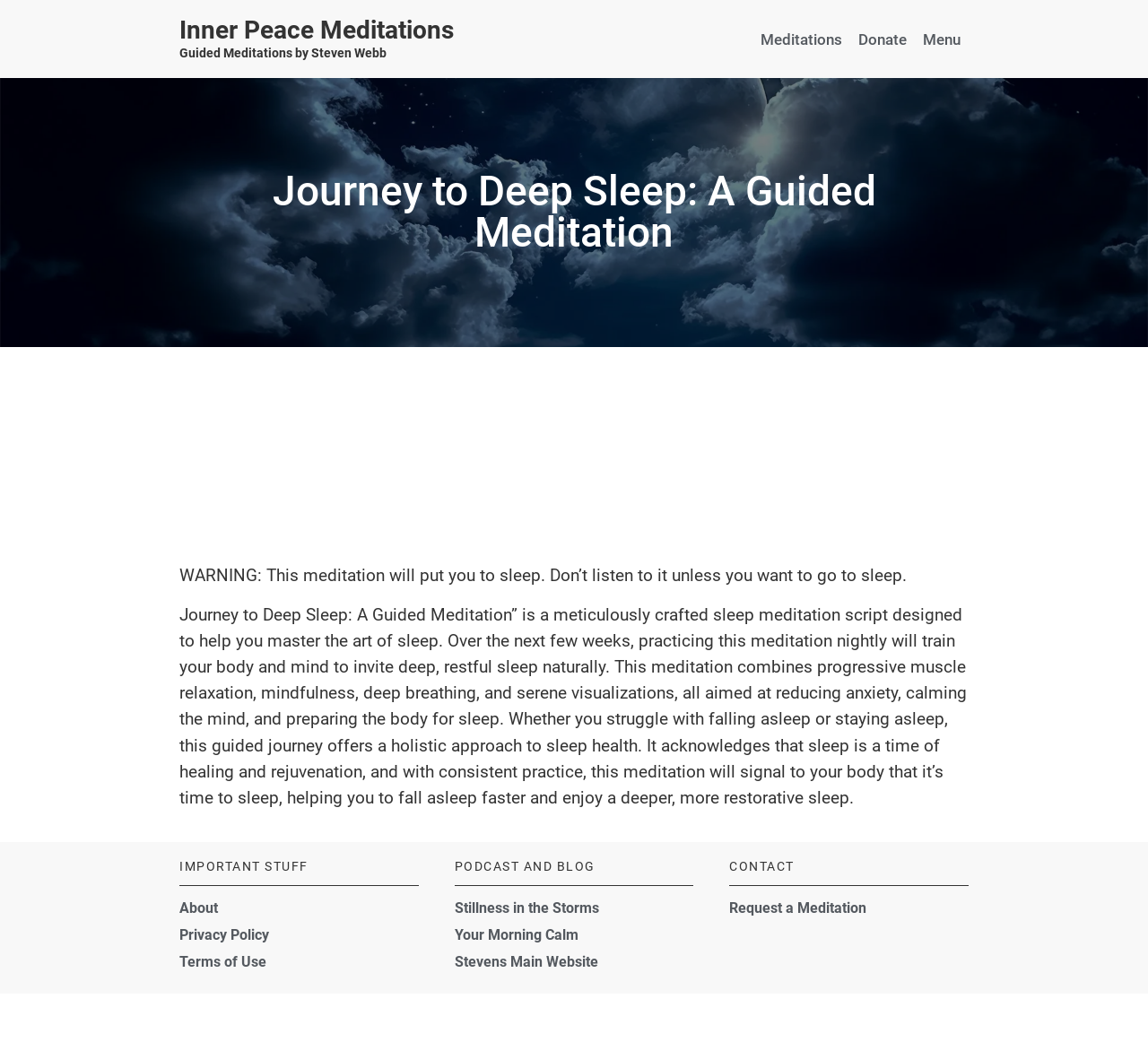What is the name of the meditation?
Using the image, provide a detailed and thorough answer to the question.

The name of the meditation is mentioned in the heading 'Journey to Deep Sleep: A Guided Meditation' and also in the static text description of the meditation.